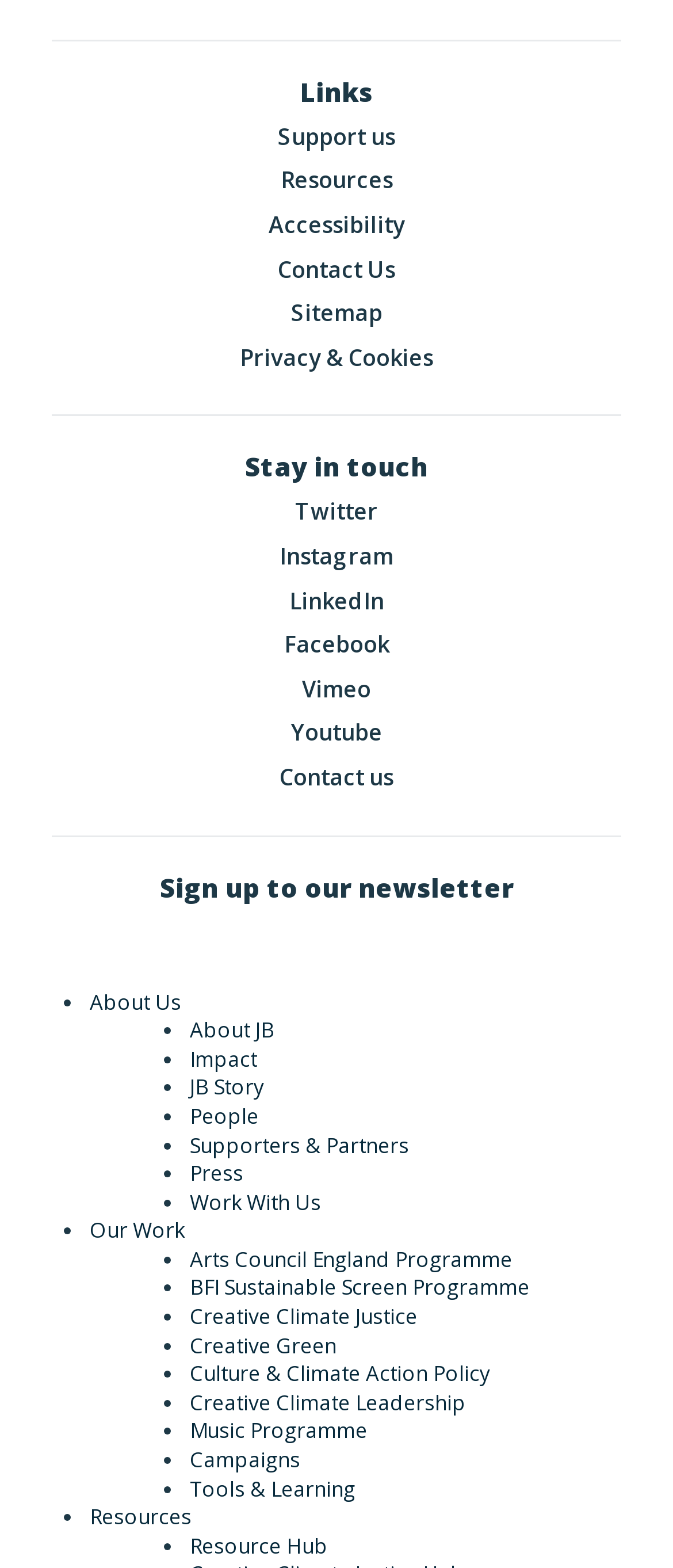Based on the description "Culture & Climate Action Policy", find the bounding box of the specified UI element.

[0.282, 0.867, 0.736, 0.885]